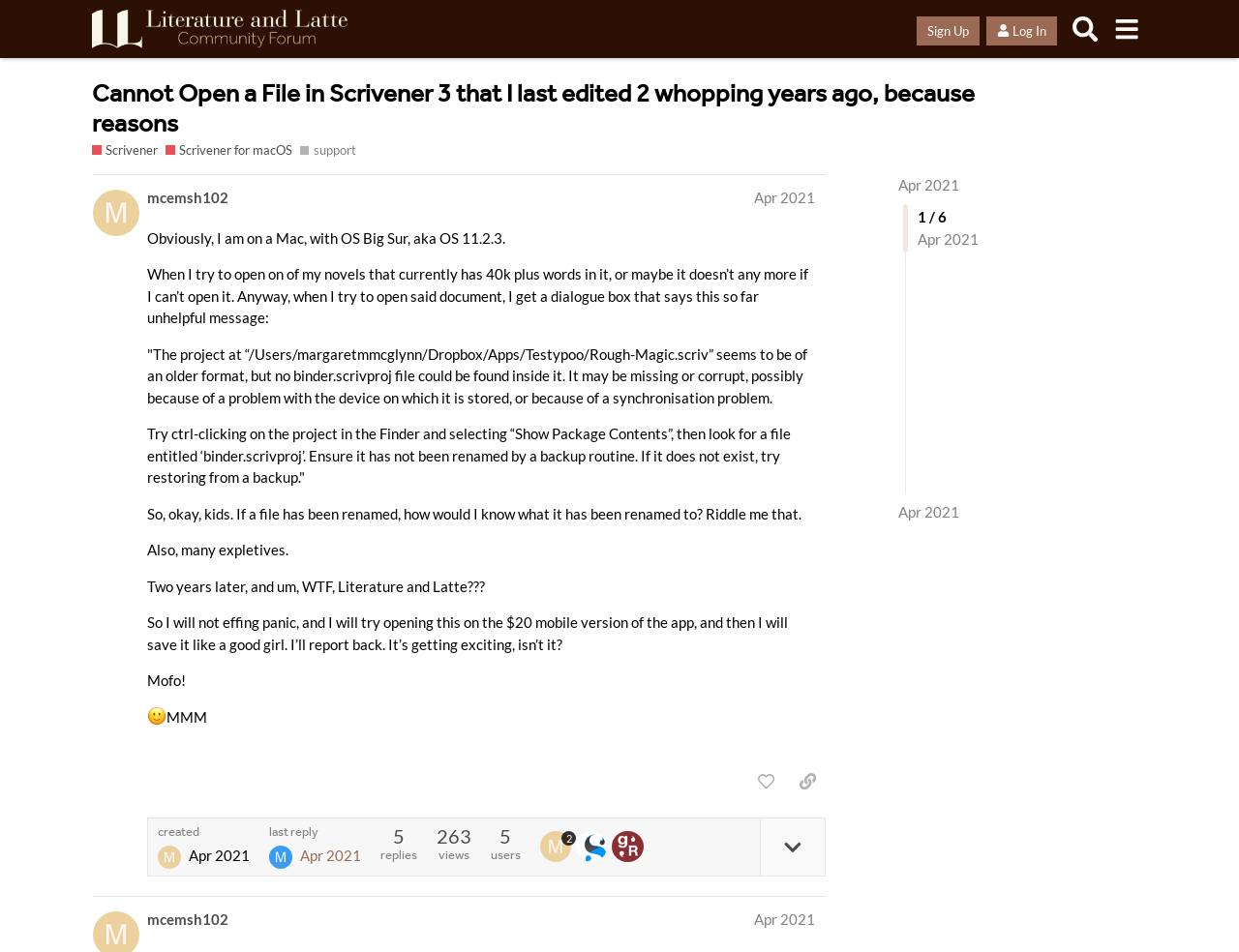What is the error message when trying to open the document?
Answer with a single word or phrase by referring to the visual content.

The project at “/Users/margaretmmcglynn/Dropbox/Apps/Testypoo/Rough-Magic.scriv” seems to be of an older format...